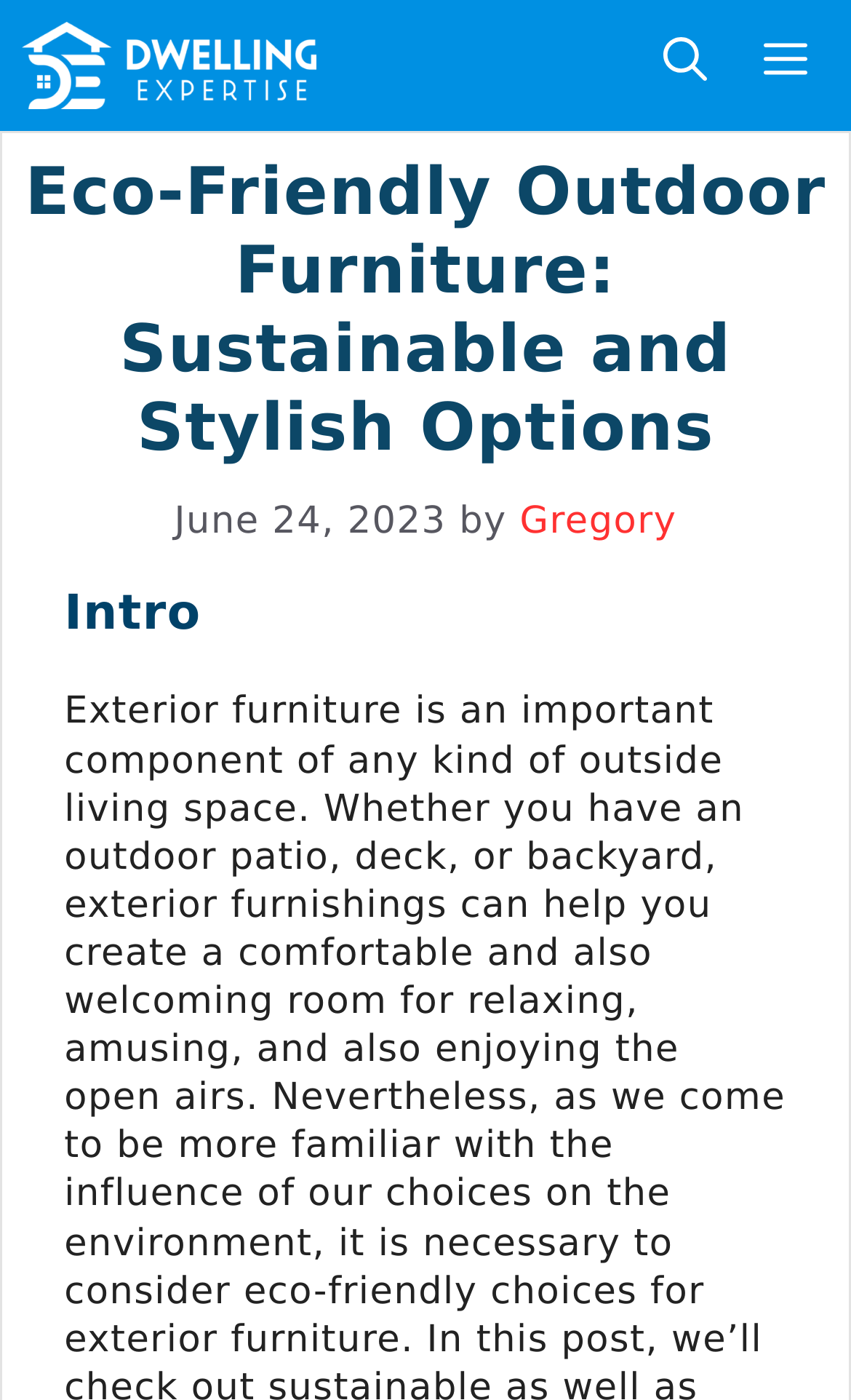Respond with a single word or phrase to the following question: Who is the author of the article?

Gregory